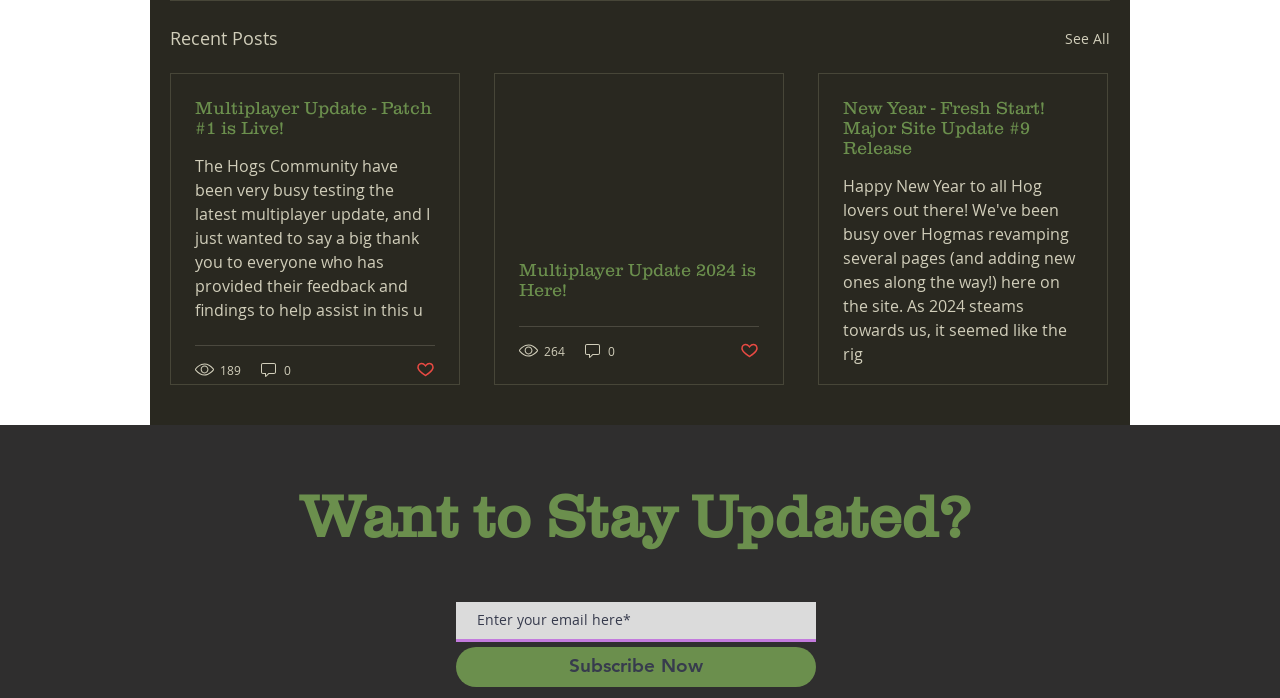Answer the question in a single word or phrase:
What is the purpose of the textbox at the bottom of the webpage?

Enter email to subscribe